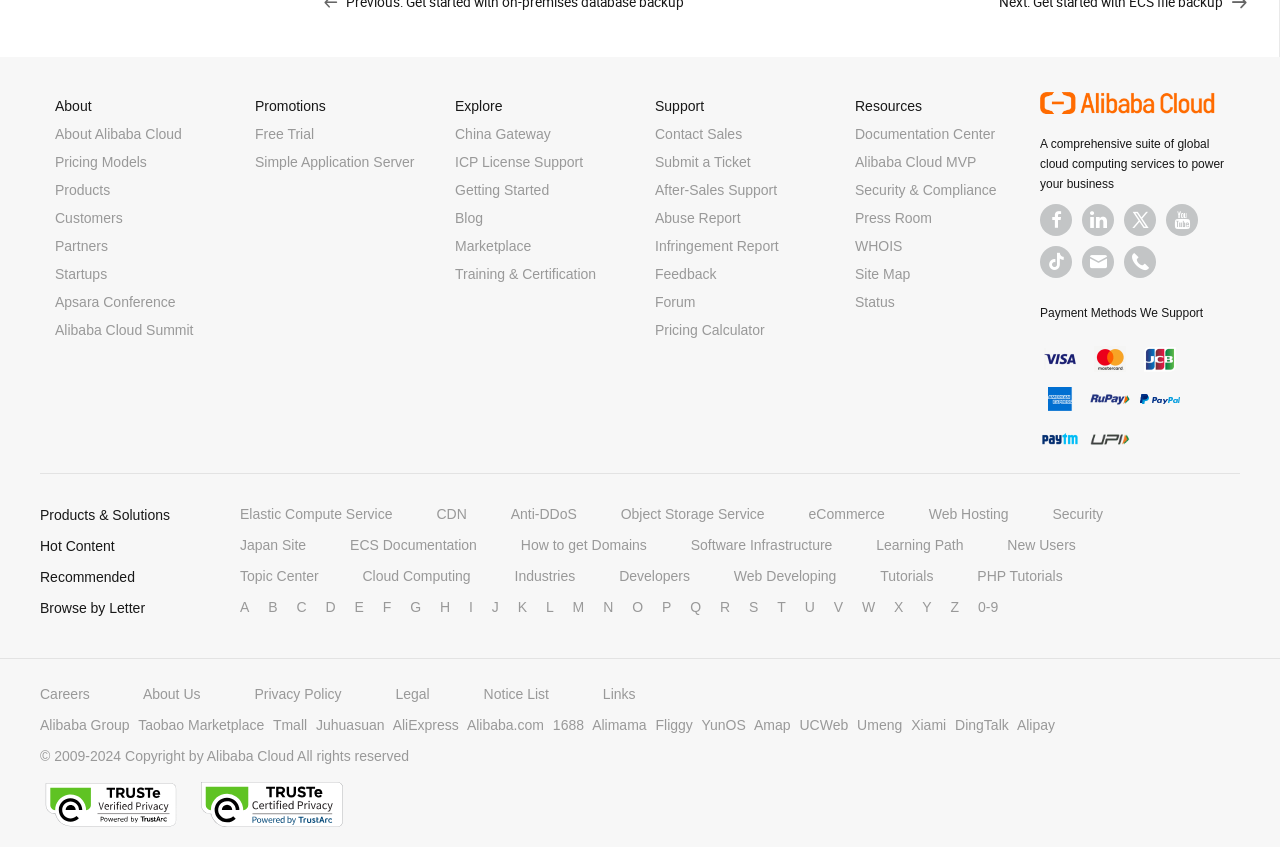Given the webpage screenshot and the description, determine the bounding box coordinates (top-left x, top-left y, bottom-right x, bottom-right y) that define the location of the UI element matching this description: Industries

[0.402, 0.671, 0.449, 0.689]